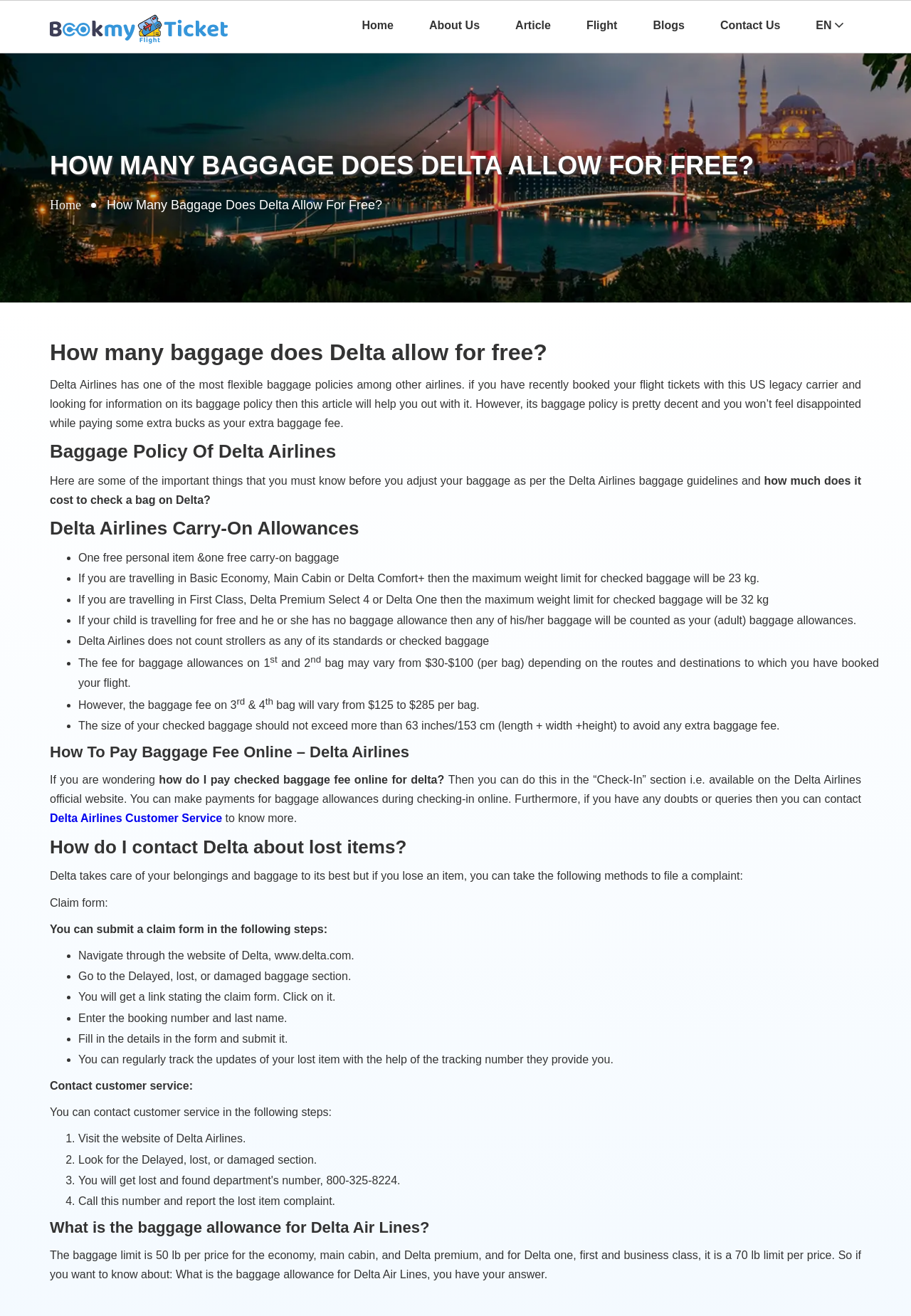What is the size limit for checked baggage on Delta Airlines?
Refer to the image and provide a detailed answer to the question.

Under the 'Delta Airlines Carry-On Allowances' section, it is mentioned that the size of your checked baggage should not exceed more than 63 inches/153 cm (length + width + height) to avoid any extra baggage fee.